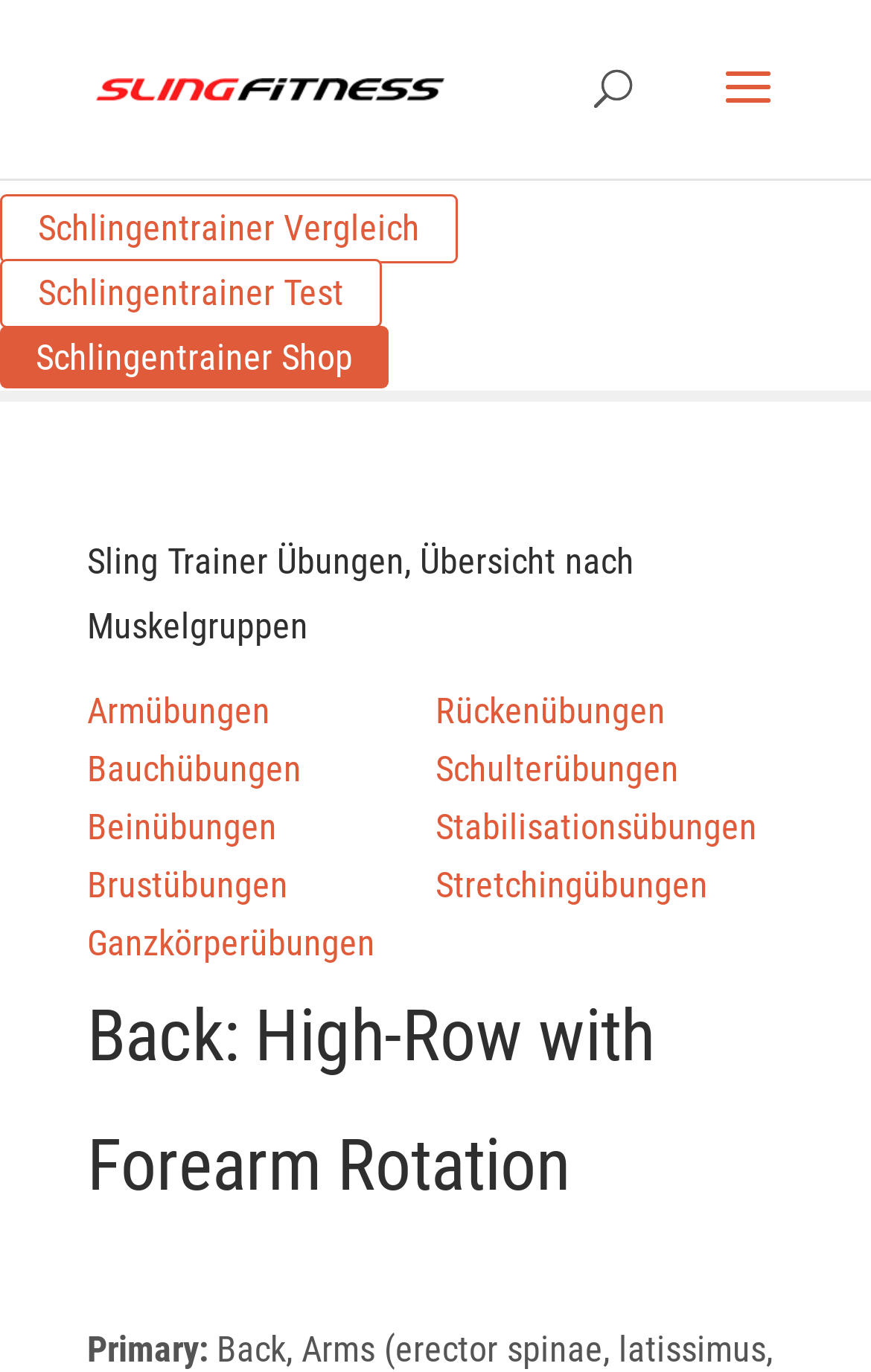Determine the bounding box coordinates for the element that should be clicked to follow this instruction: "visit slingfitness website". The coordinates should be given as four float numbers between 0 and 1, in the format [left, top, right, bottom].

[0.11, 0.048, 0.51, 0.078]